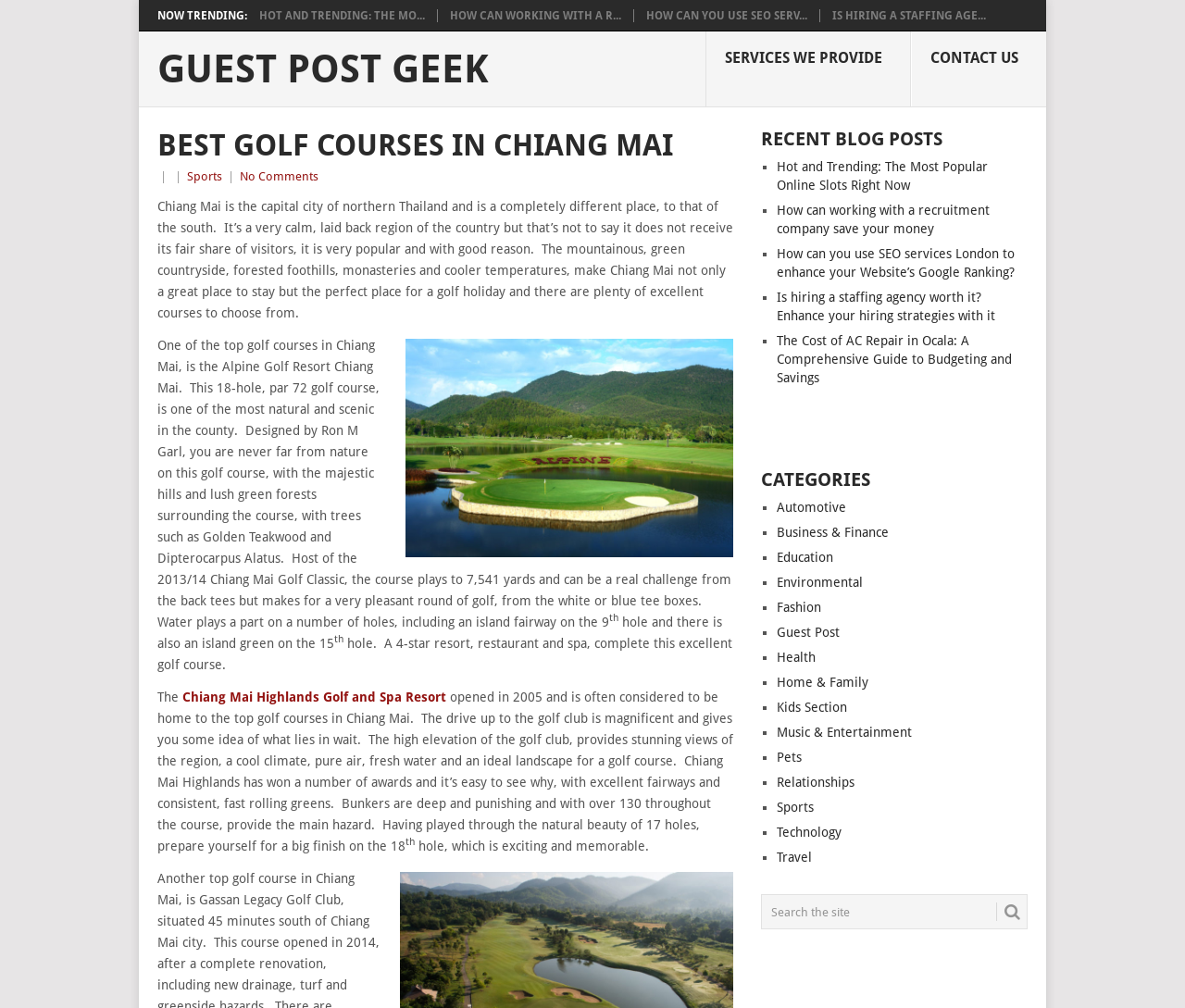What is the category of the blog post about golf courses in Chiang Mai?
Carefully analyze the image and provide a detailed answer to the question.

The webpage categorizes the blog post about golf courses in Chiang Mai under the 'Sports' category, as indicated by the link 'Sports' in the categories section.